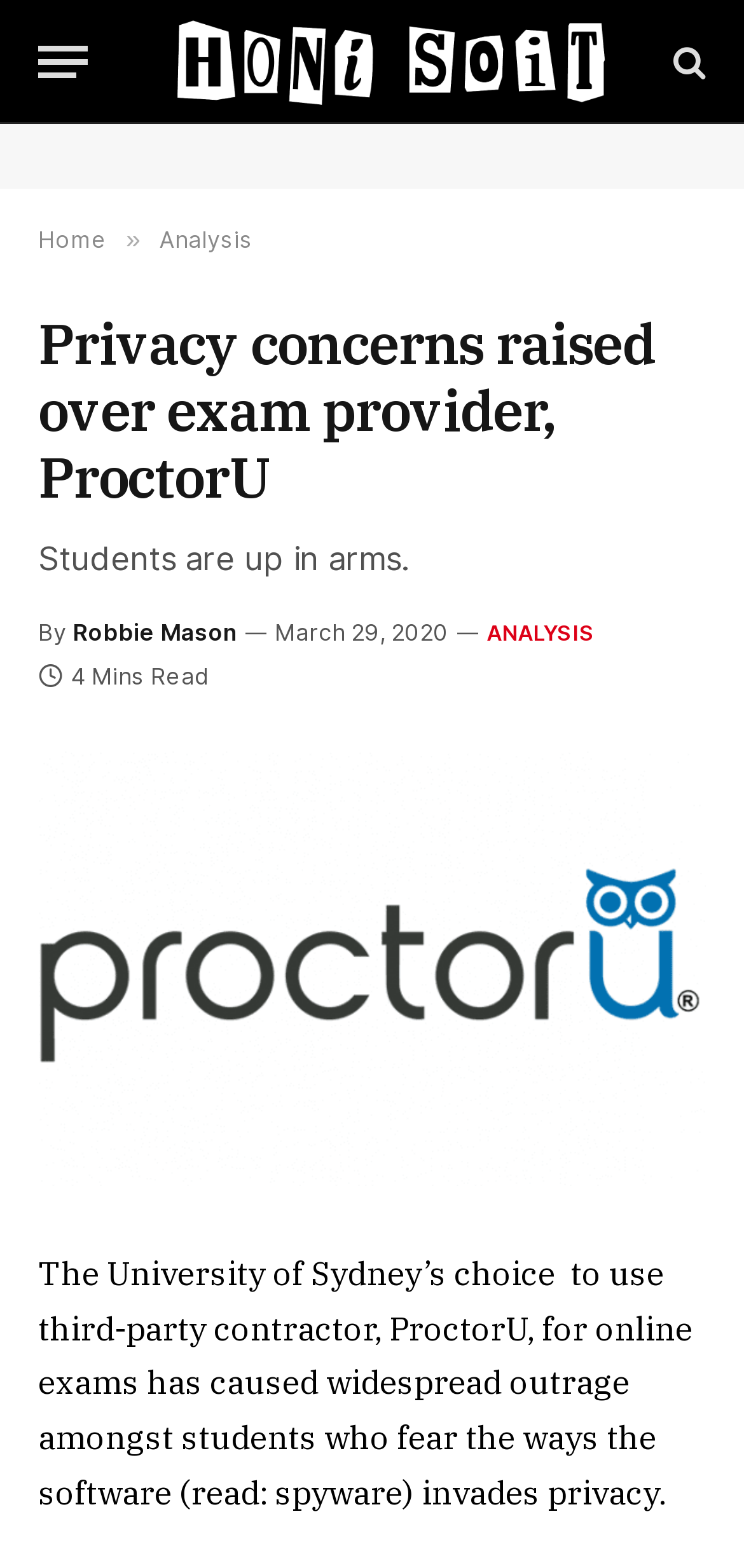From the image, can you give a detailed response to the question below:
When was the article published?

The publication date 'March 29, 2020' is mentioned in the article, specifically in the time element.